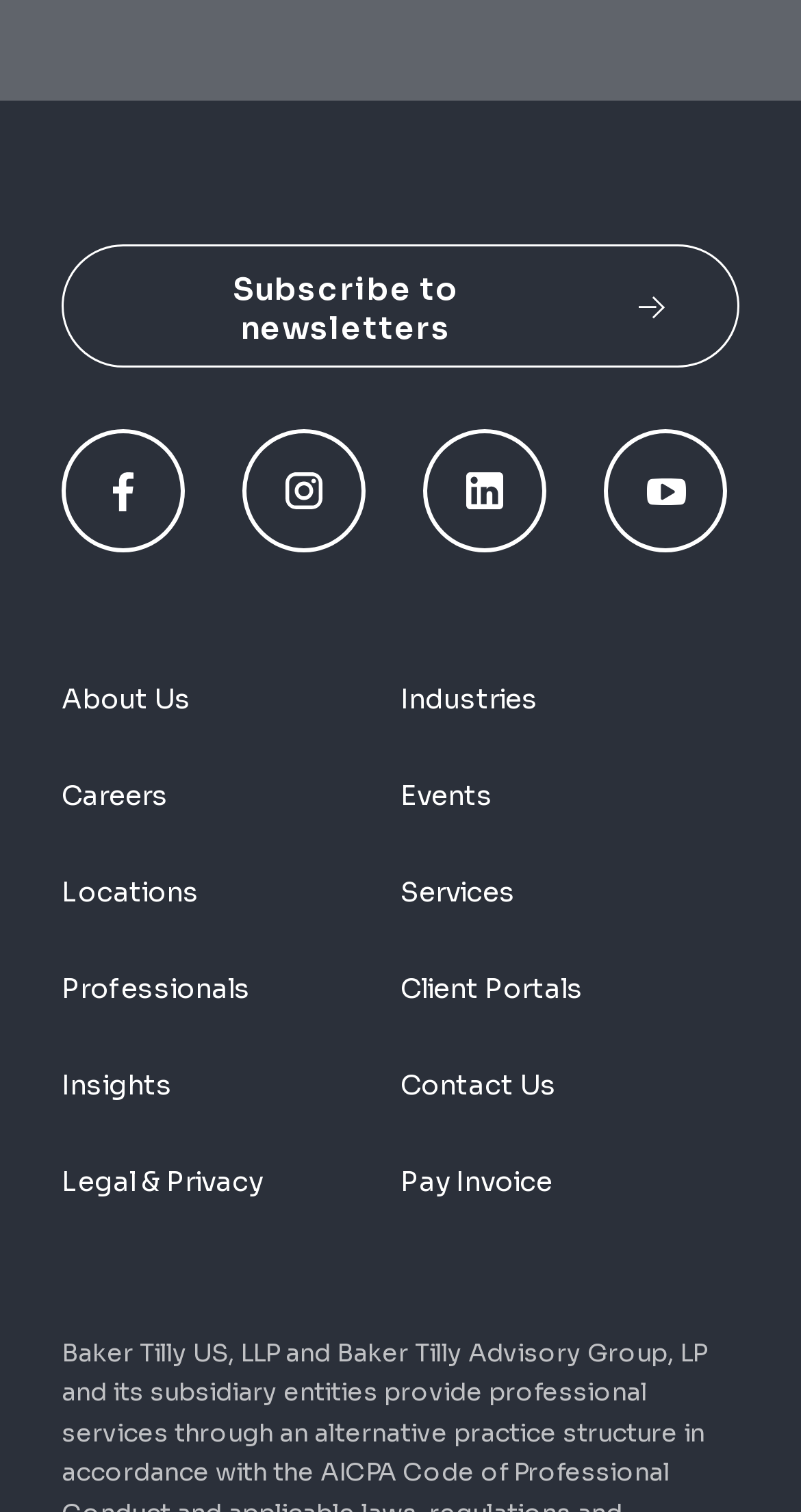What is the purpose of the 'Subscribe to newsletters' link?
Using the information from the image, provide a comprehensive answer to the question.

The link 'Subscribe to newsletters' is accompanied by an arrow image, suggesting that it is a call-to-action to subscribe to newsletters. The purpose of this link is to allow users to receive newsletters from the website.